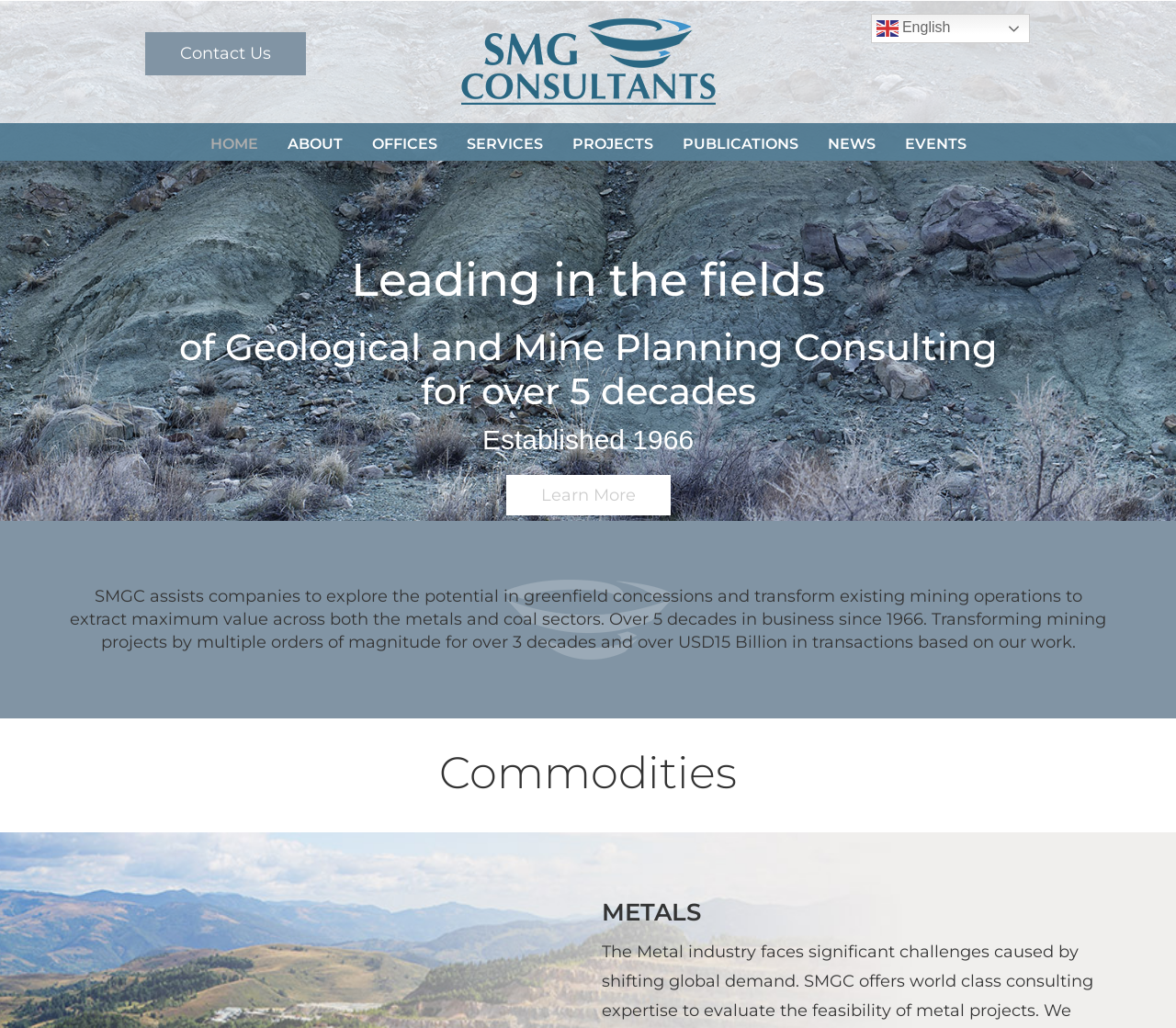Create an elaborate caption for the webpage.

The webpage is about Commodities by SMG Consultants. At the top left, there is a "Skip to content" link. To the right of it, there is a complementary section containing a "Contact Us" link. 

In the top center, the SMG Consultants logo is displayed, accompanied by a link to the company's homepage. On the top right, there is another complementary section with a language selection link "en English" and a corresponding flag icon.

Below the top section, there is a navigation menu with links to various pages, including "HOME", "ABOUT", "OFFICES", "SERVICES", "PROJECTS", "PUBLICATIONS", "NEWS", and "EVENTS". These links are evenly spaced and horizontally aligned.

The main content of the page is a slideshow region, which occupies most of the page. It contains an image, likely a background image, and three headings that describe the company's expertise in geological and mine planning consulting. There is also a "Learn More" link within the slideshow region.

Below the slideshow, there is a static text section that provides more information about the company's services and achievements. This section is followed by a main article section, which has a header titled "Commodities".

At the bottom of the page, there is a heading titled "METALS", which may be a subcategory or a related topic to commodities.